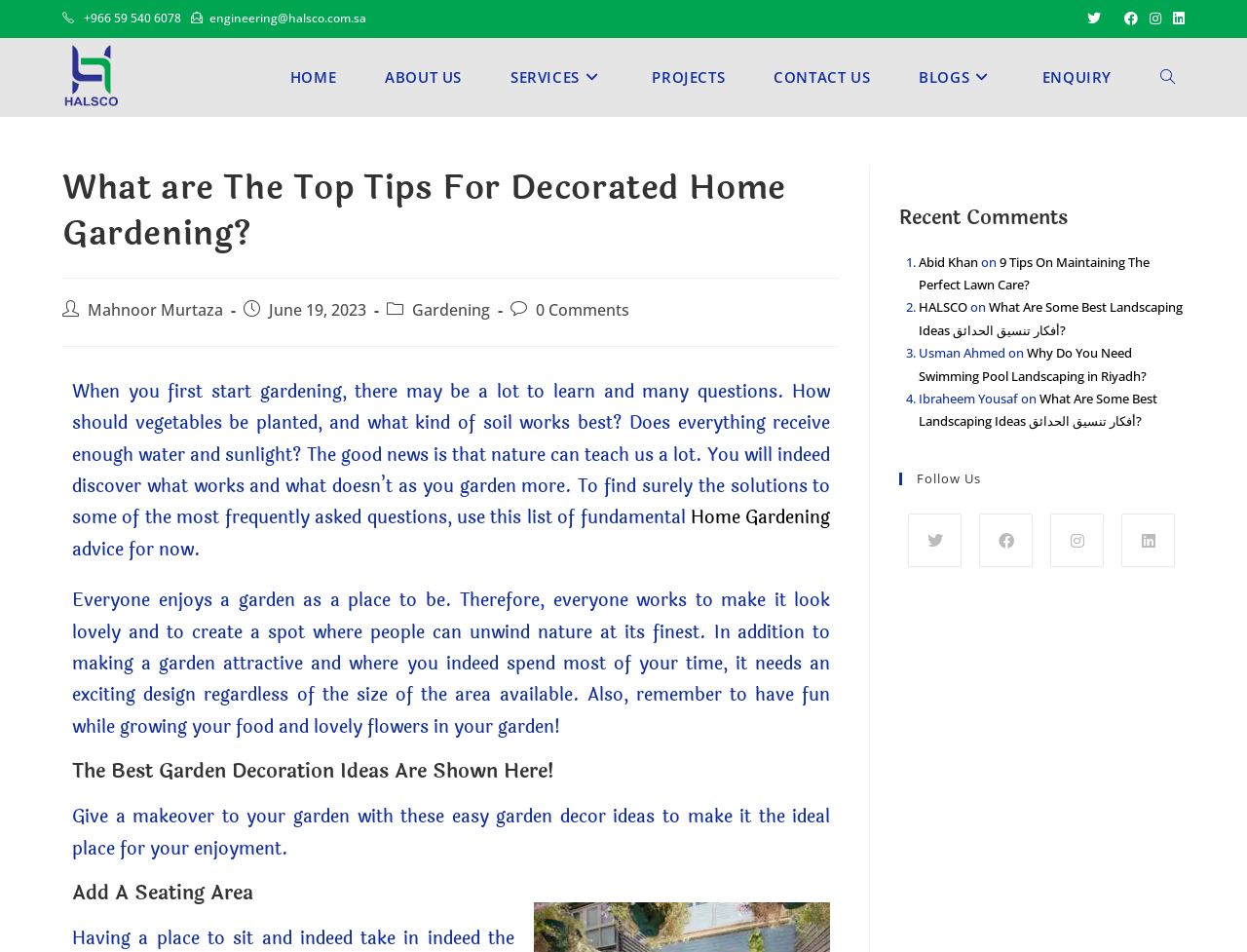Respond to the question with just a single word or phrase: 
What is the phone number in the top-left corner?

+966 59 540 6078